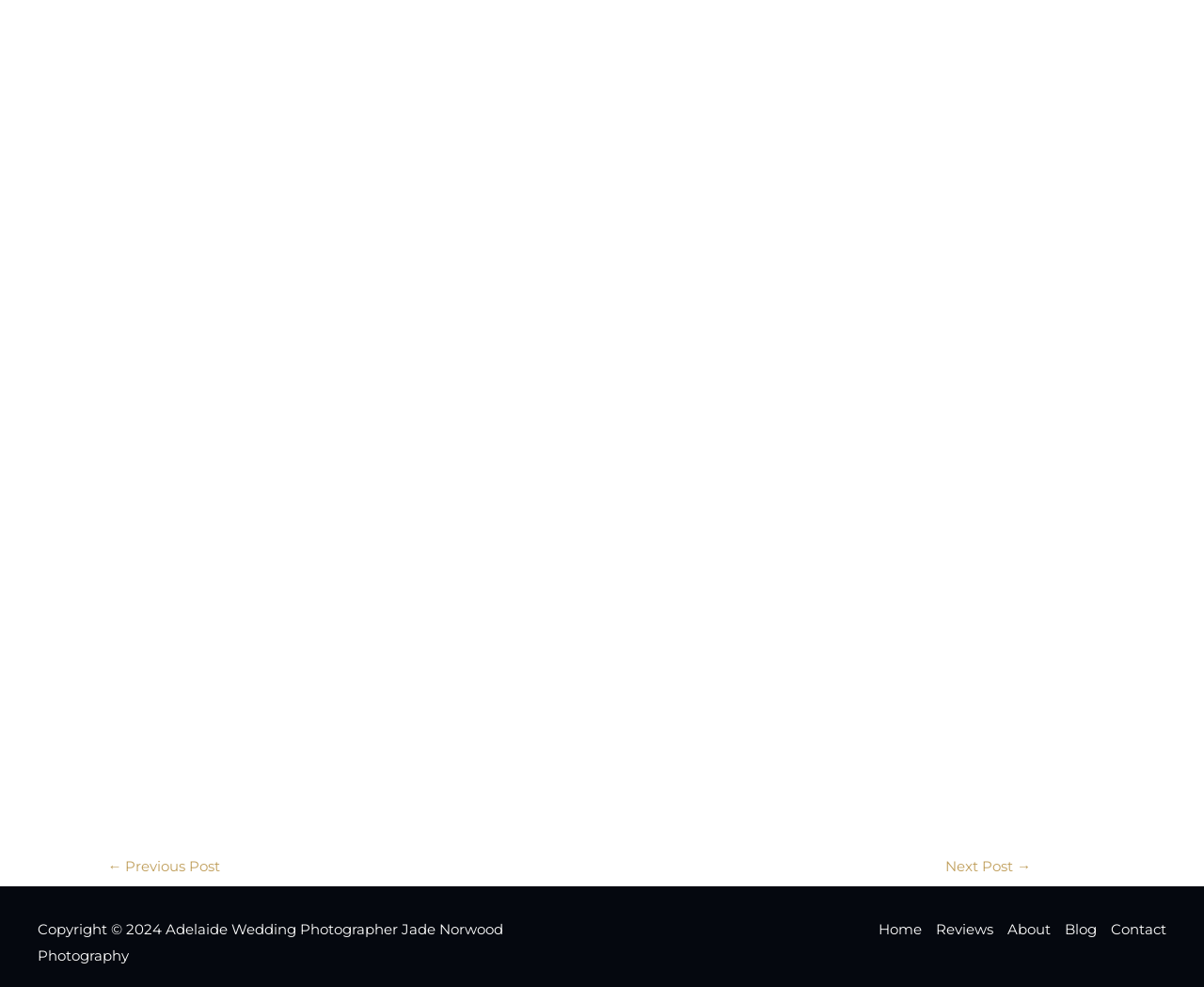What is the name of the photographer?
Please provide a single word or phrase as the answer based on the screenshot.

Jade Norwood